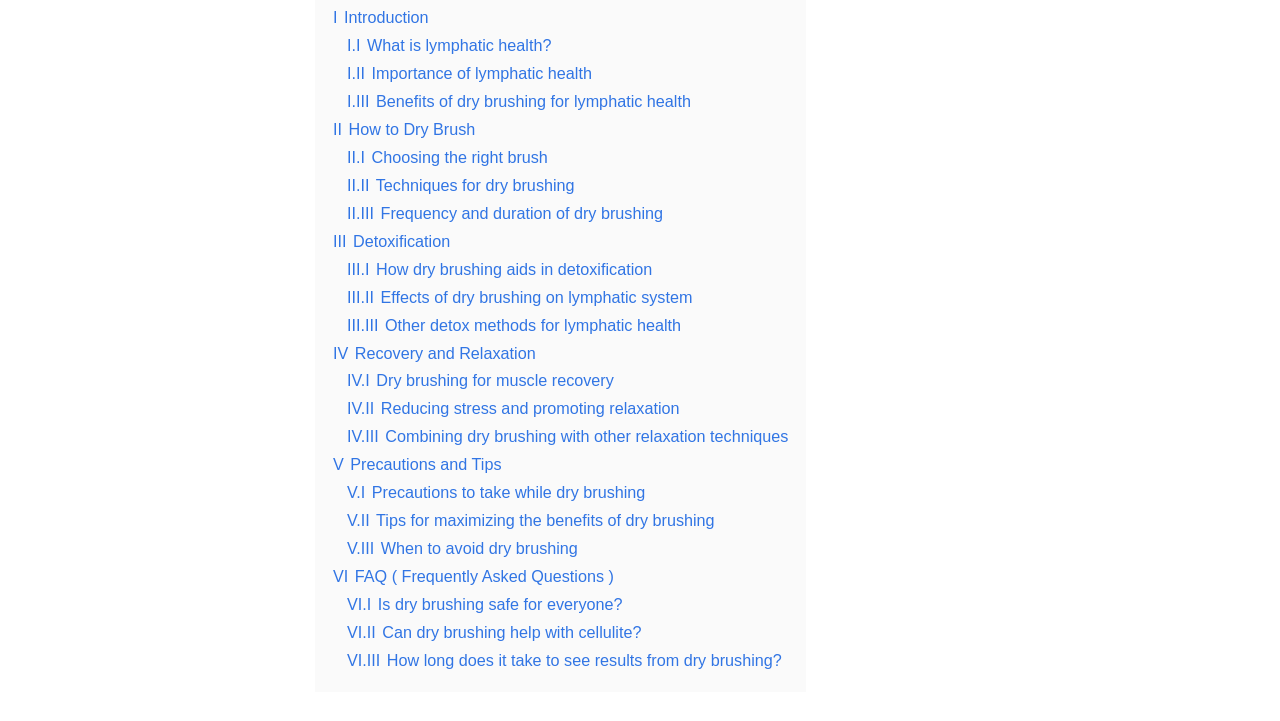Please identify the bounding box coordinates of the area I need to click to accomplish the following instruction: "Search for something".

None